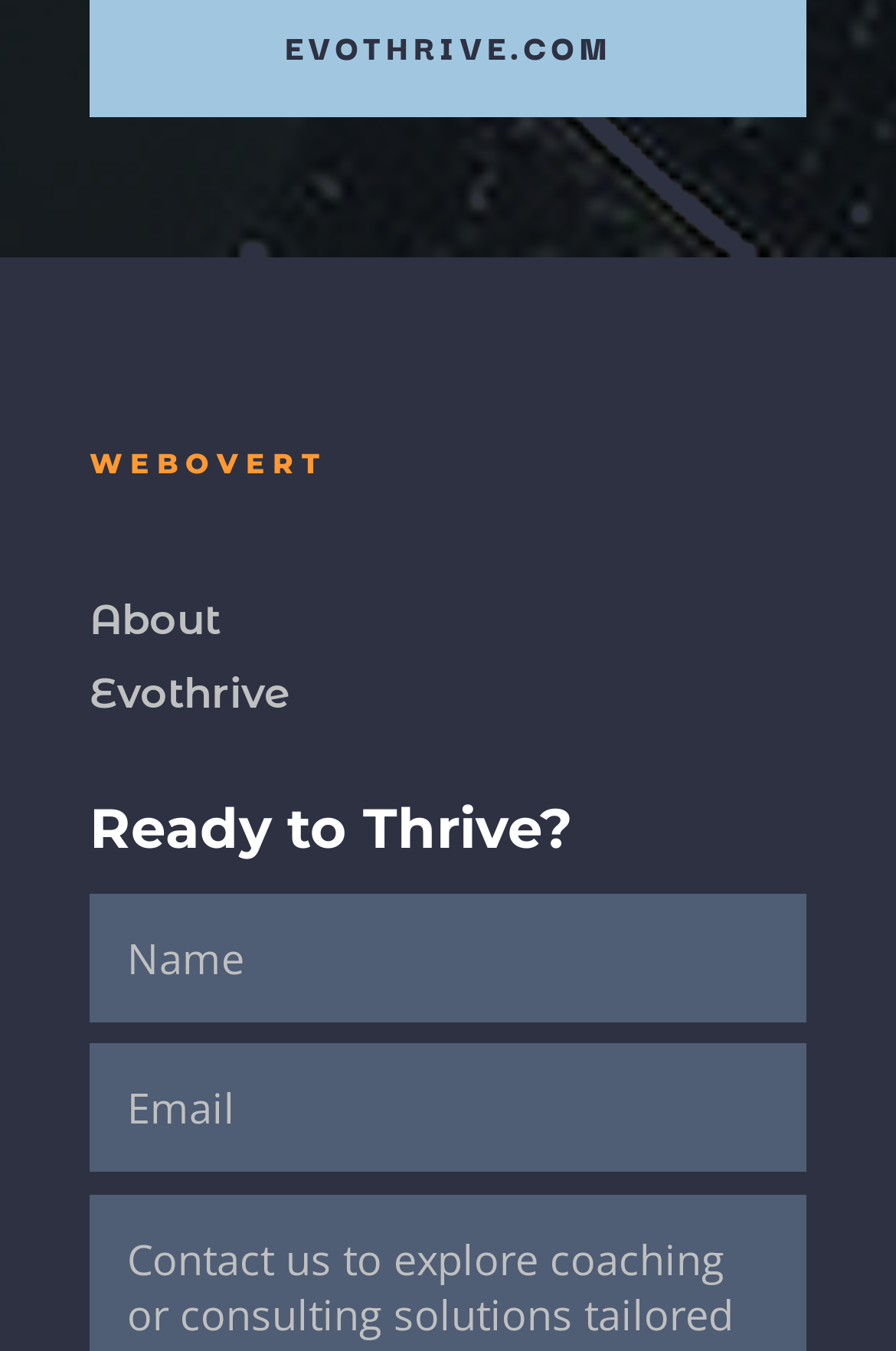How many textboxes are there? Look at the image and give a one-word or short phrase answer.

2